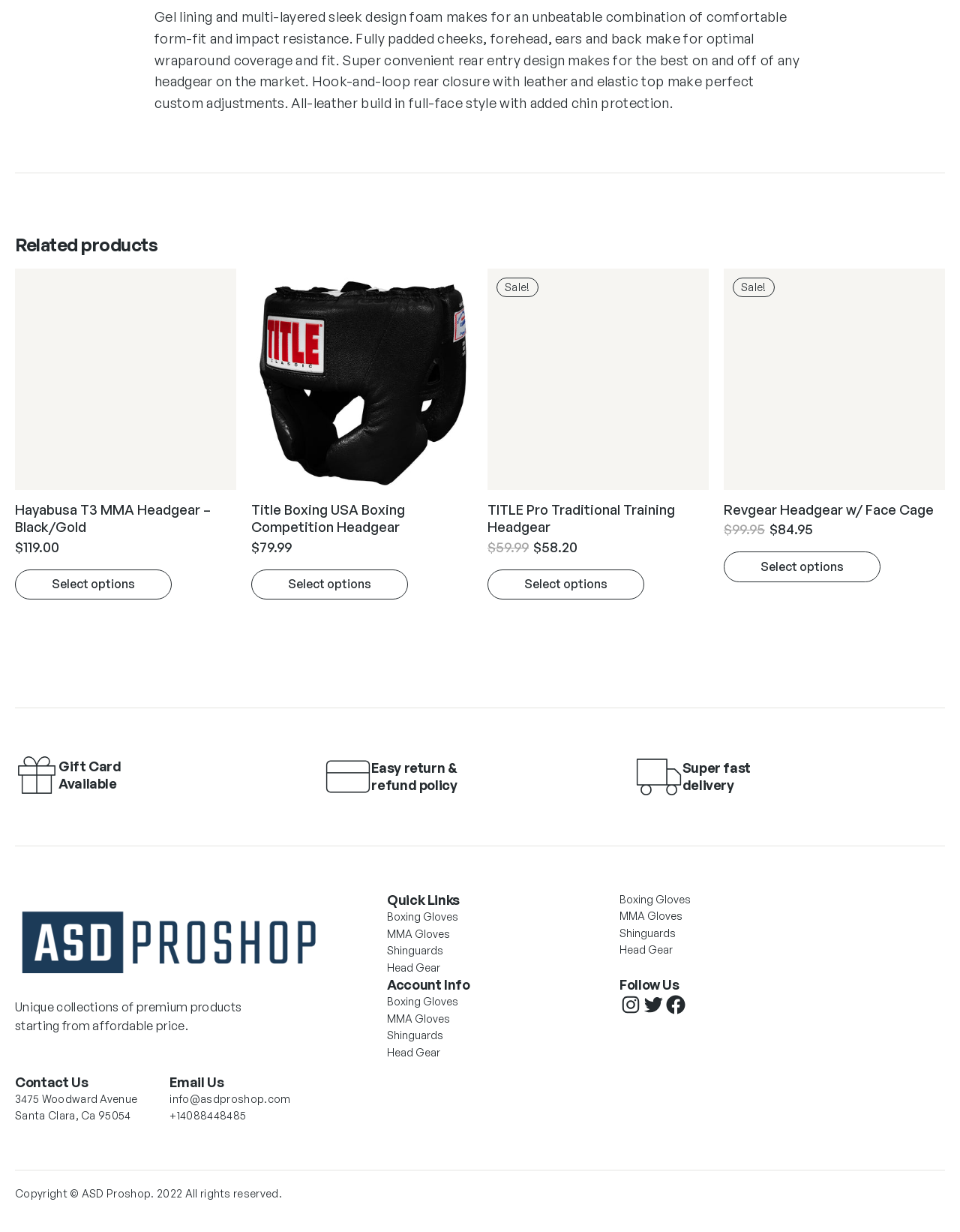What is the purpose of the 'Gift Card Available' section?
Using the image, respond with a single word or phrase.

To inform about gift card availability